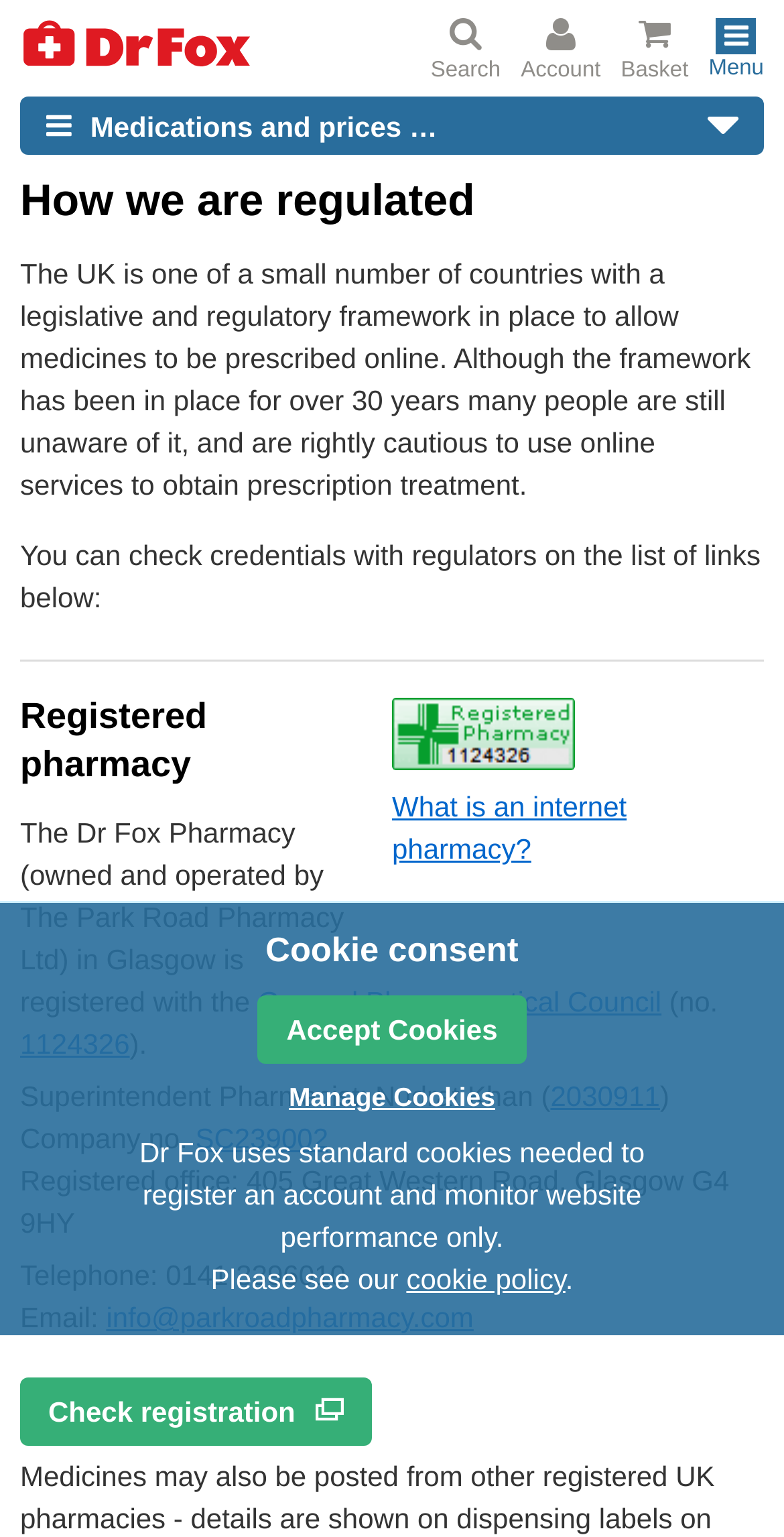What is the email address of the registered office?
Ensure your answer is thorough and detailed.

The email address of the registered office is mentioned in the text as 'info@parkroadpharmacy.com', which is linked to the registered office address in Glasgow.